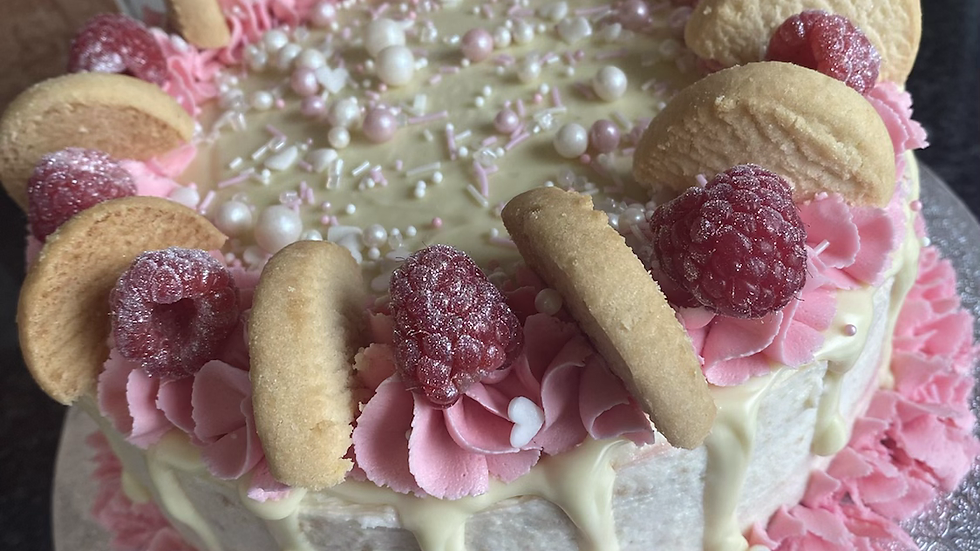How many people can the cake serve?
Please craft a detailed and exhaustive response to the question.

According to the caption, the cake is described as serving approximately 20 people, making it a suitable option for small to medium-sized celebrations or gatherings.